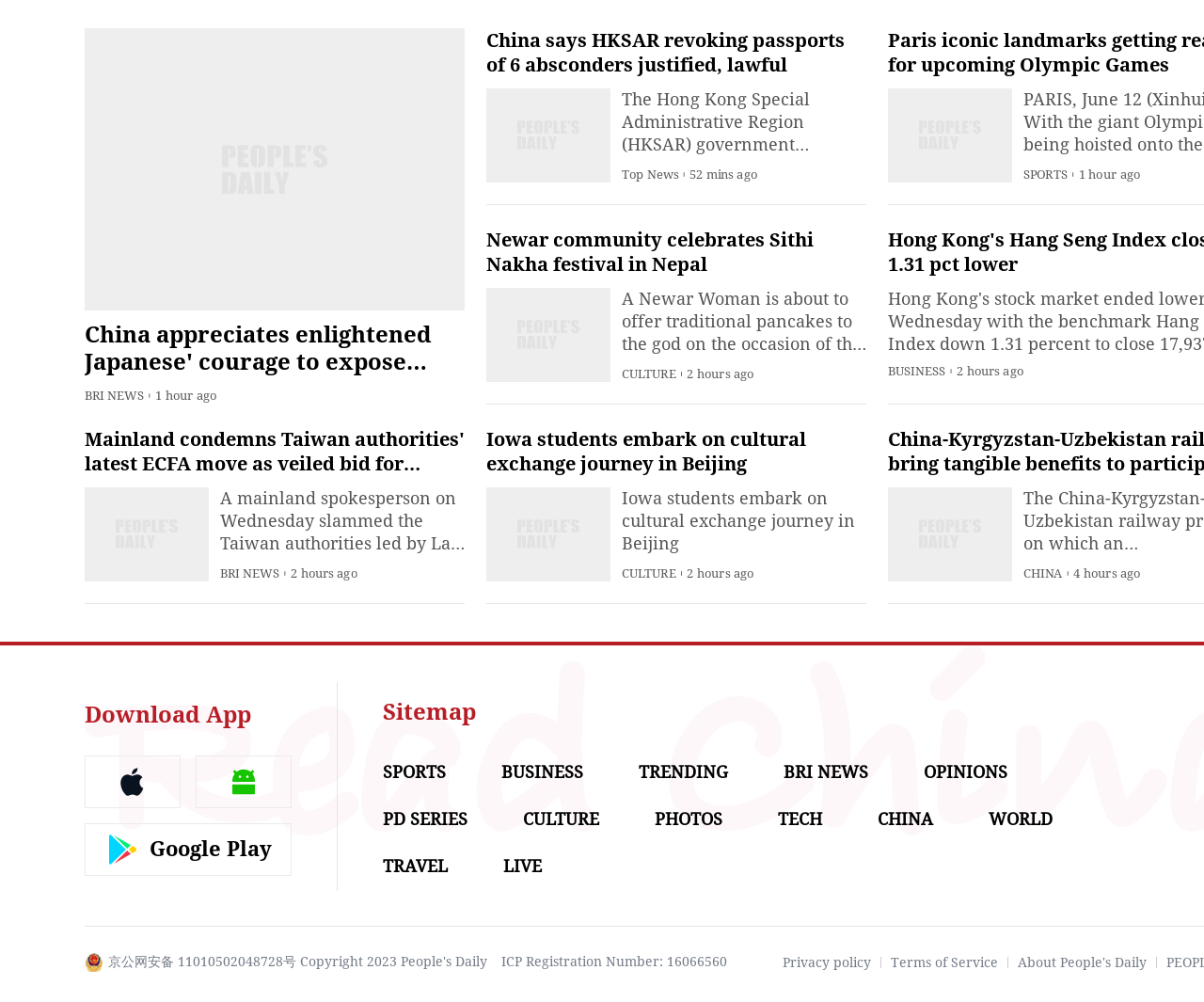Identify the bounding box coordinates for the element you need to click to achieve the following task: "Learn about People's Daily". Provide the bounding box coordinates as four float numbers between 0 and 1, in the form [left, top, right, bottom].

[0.845, 0.953, 0.952, 0.968]